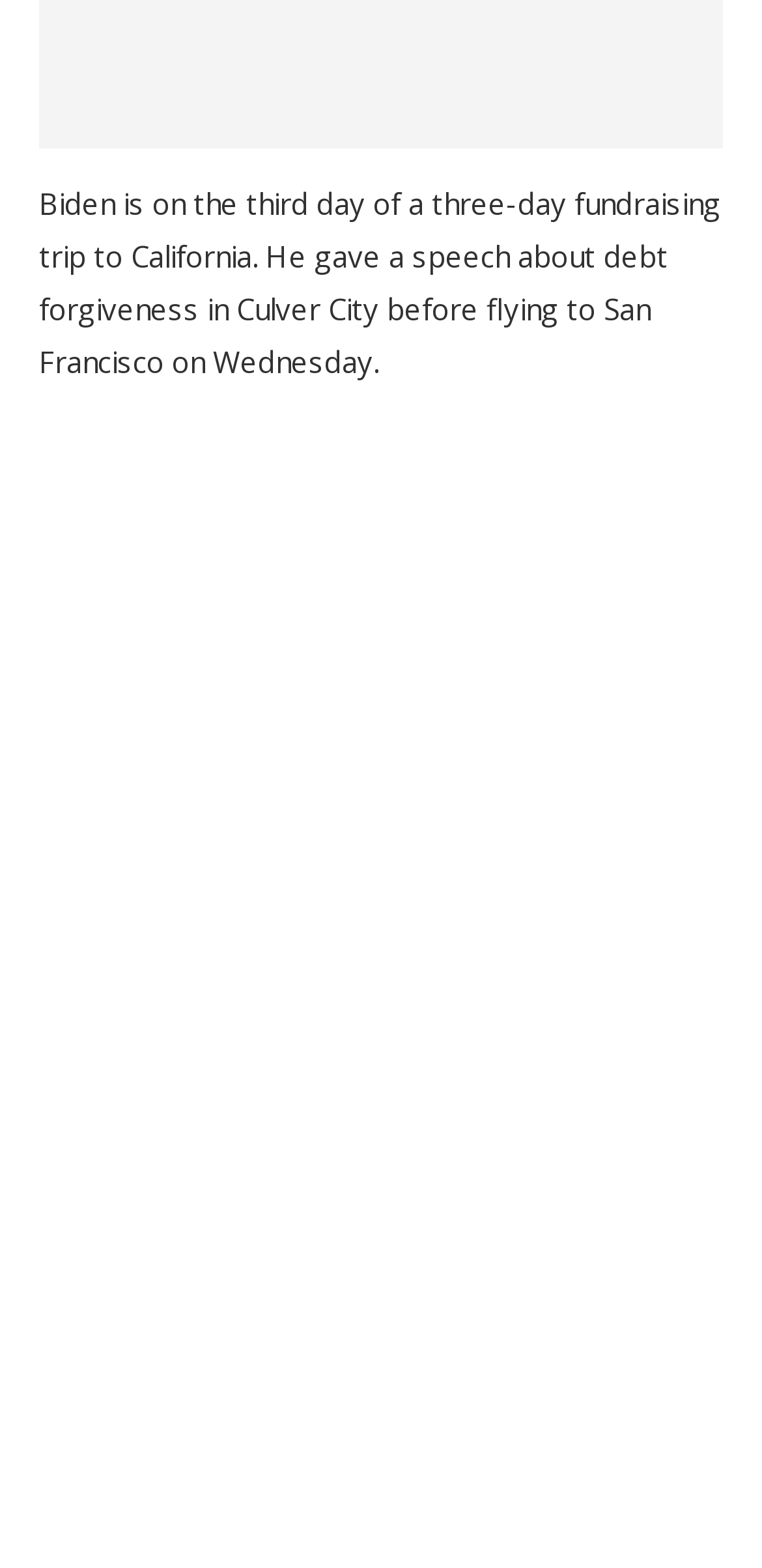Determine the bounding box coordinates for the UI element described. Format the coordinates as (top-left x, top-left y, bottom-right x, bottom-right y) and ensure all values are between 0 and 1. Element description: Pinterest

[0.292, 0.526, 0.536, 0.576]